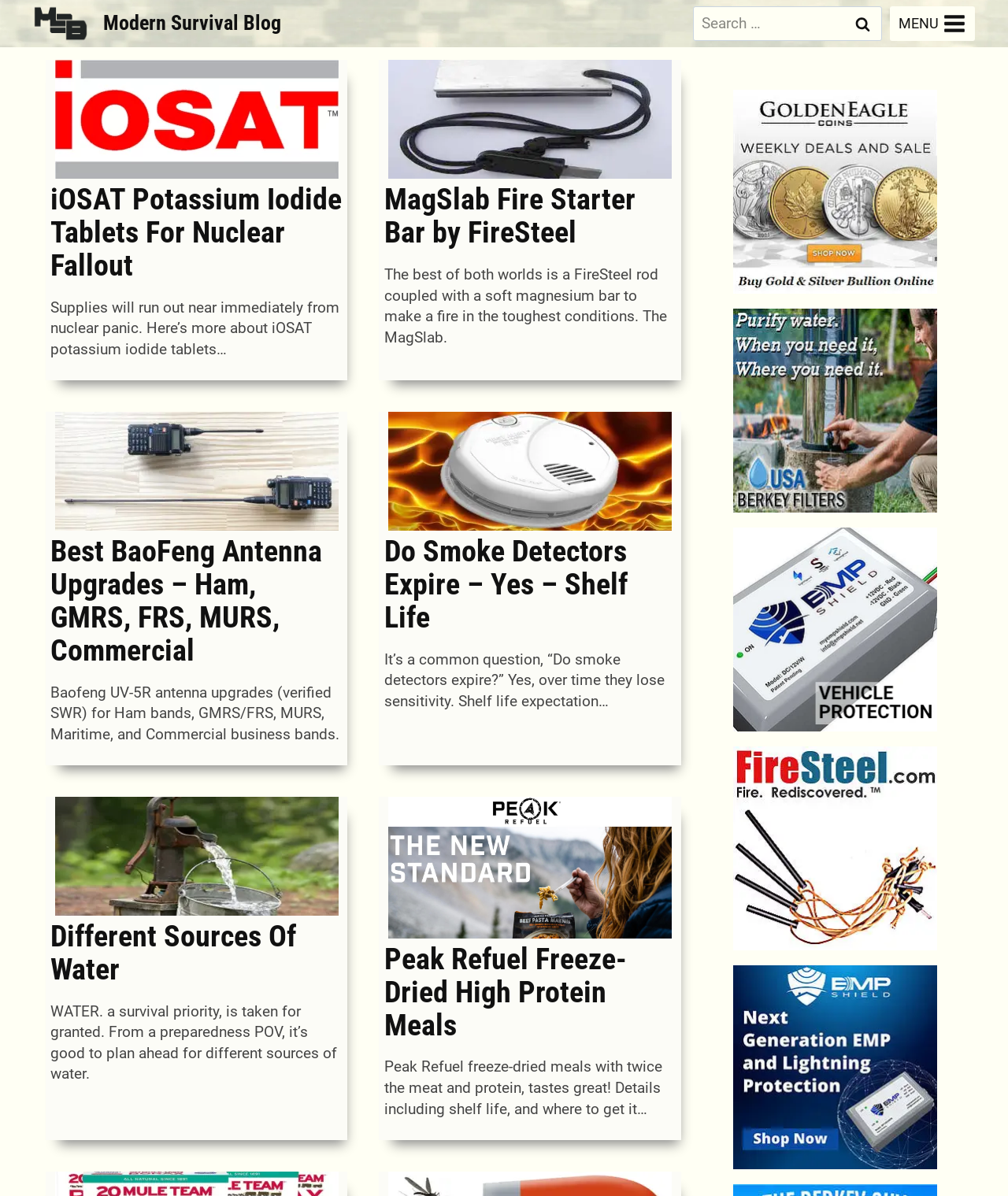Find the bounding box coordinates of the element to click in order to complete the given instruction: "Visit Golden Eagle Coins."

[0.727, 0.075, 0.93, 0.246]